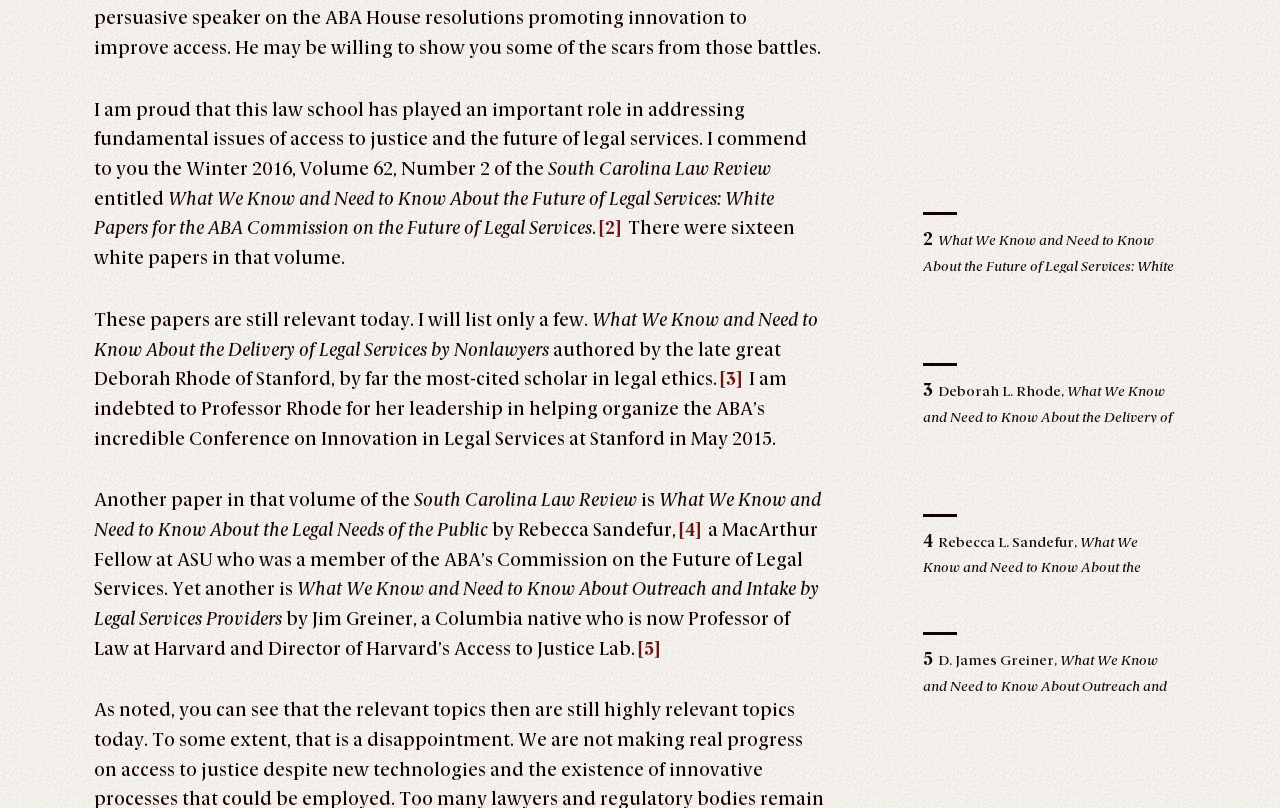Respond with a single word or phrase:
How many white papers are mentioned?

16